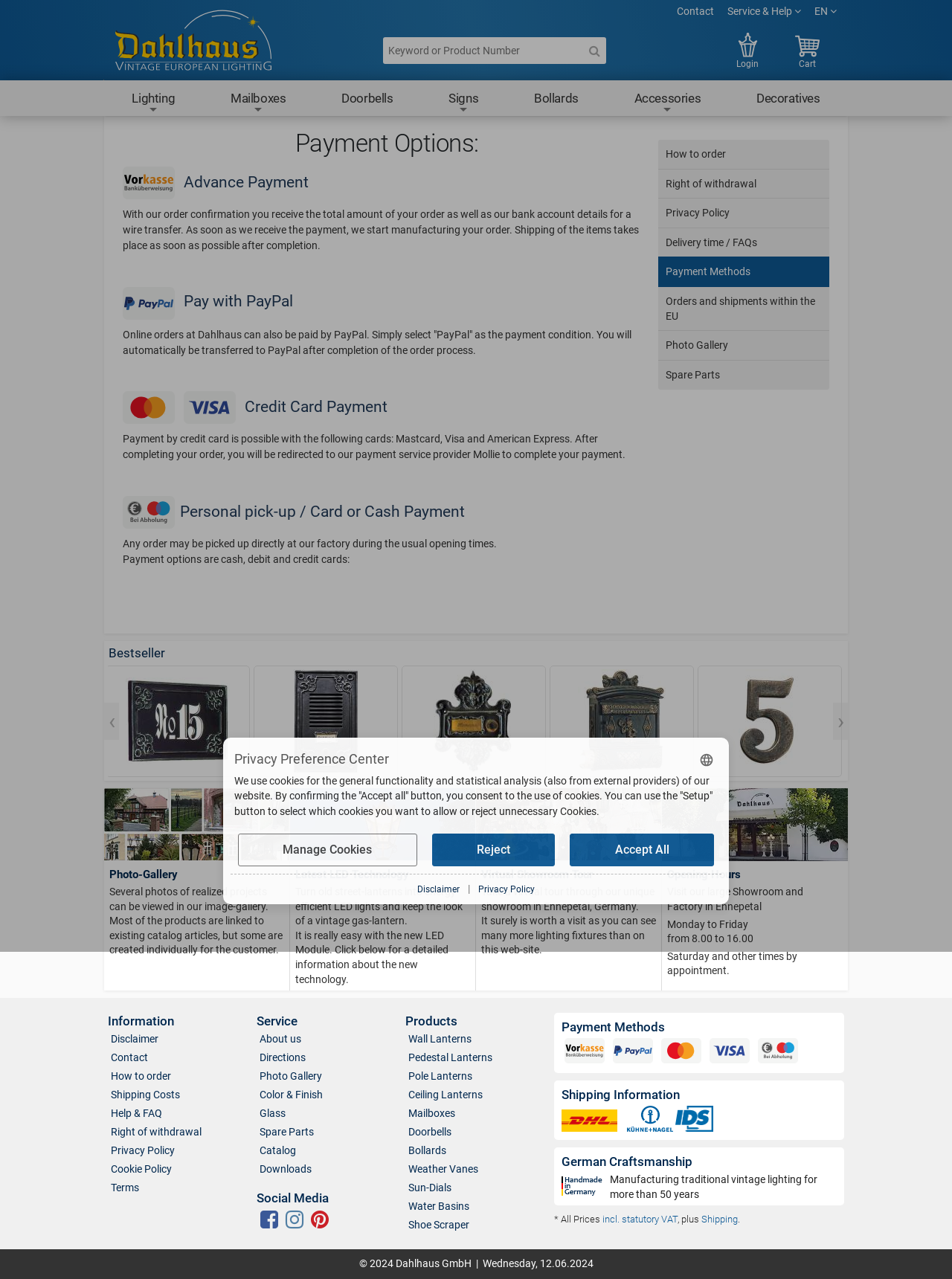How many bestseller items are displayed?
Please answer the question with as much detail as possible using the screenshot.

There are 4 bestseller items displayed on the webpage, which are 'Vintage Wall Mailbox Nr.1525 A', 'Cast Aluminium House Number Nr.403-02', 'Antique Wall Mailbox Nr.1524 AOK', and 'Antique Letterbox Plate Nr.1520'. These items are displayed with their corresponding images and links.